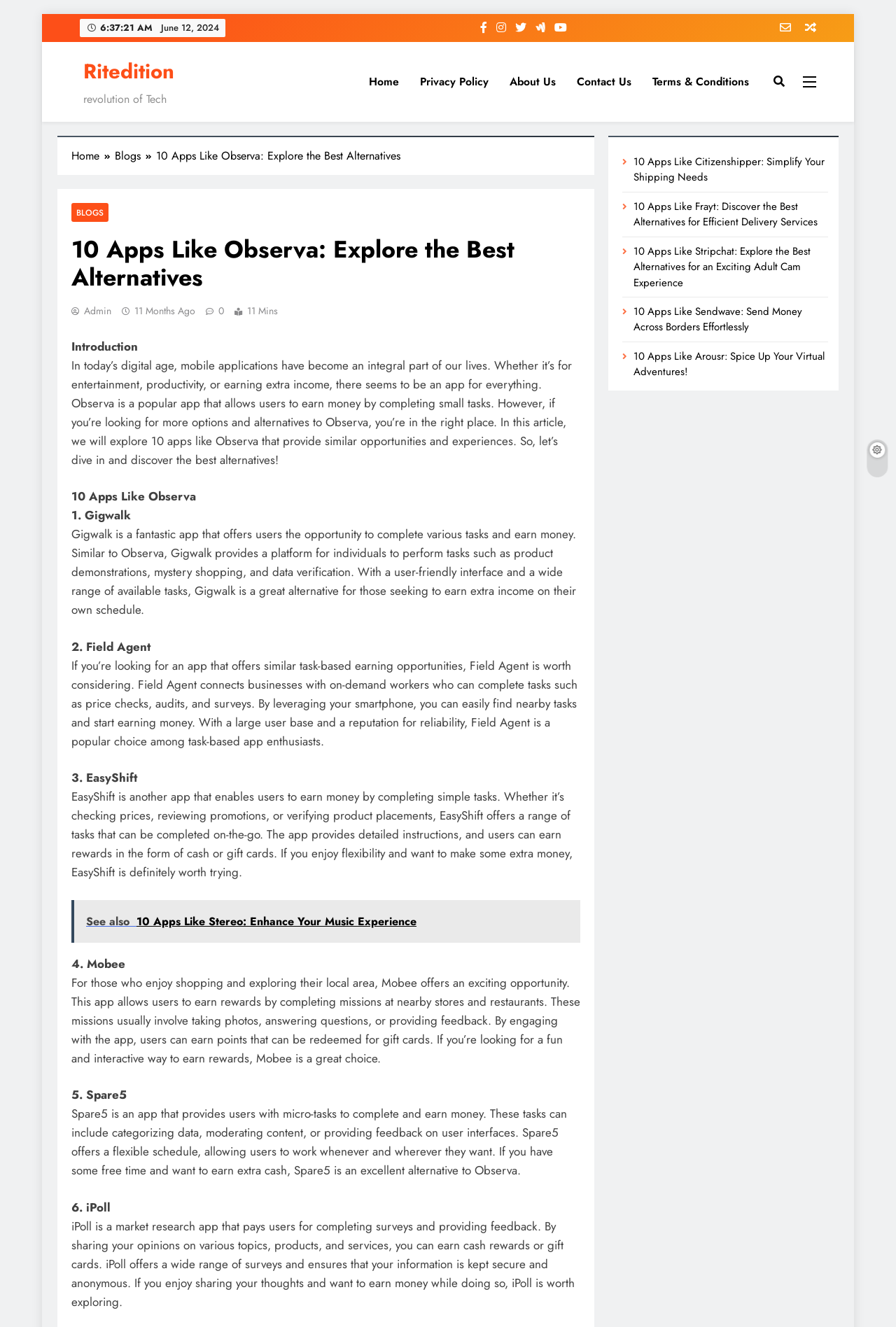What is the name of the fifth app discussed in the article?
Based on the image, answer the question with a single word or brief phrase.

Spare5